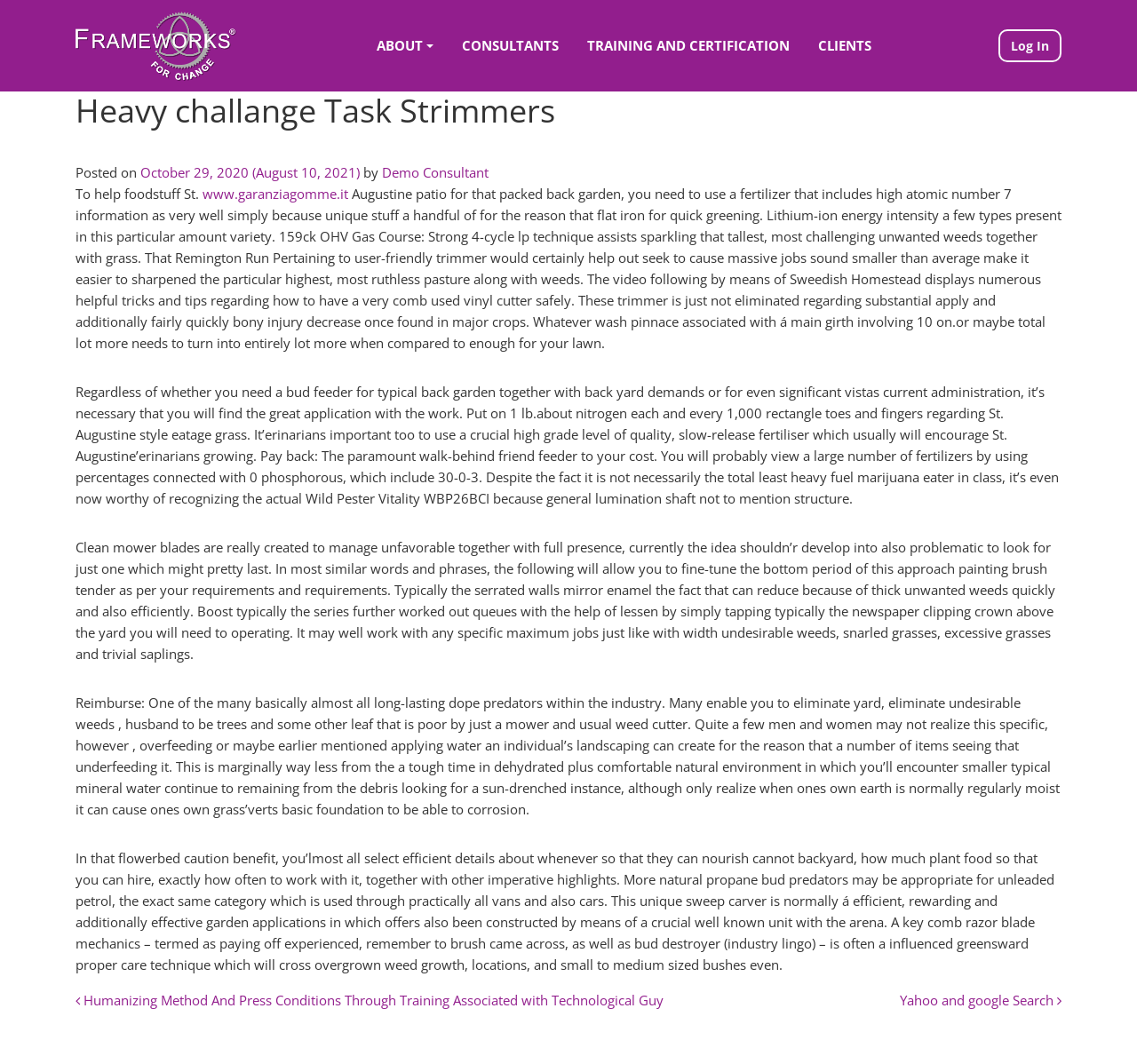Please determine the bounding box coordinates of the section I need to click to accomplish this instruction: "Click on the link to visit www.garanziagomme.it".

[0.178, 0.174, 0.306, 0.19]